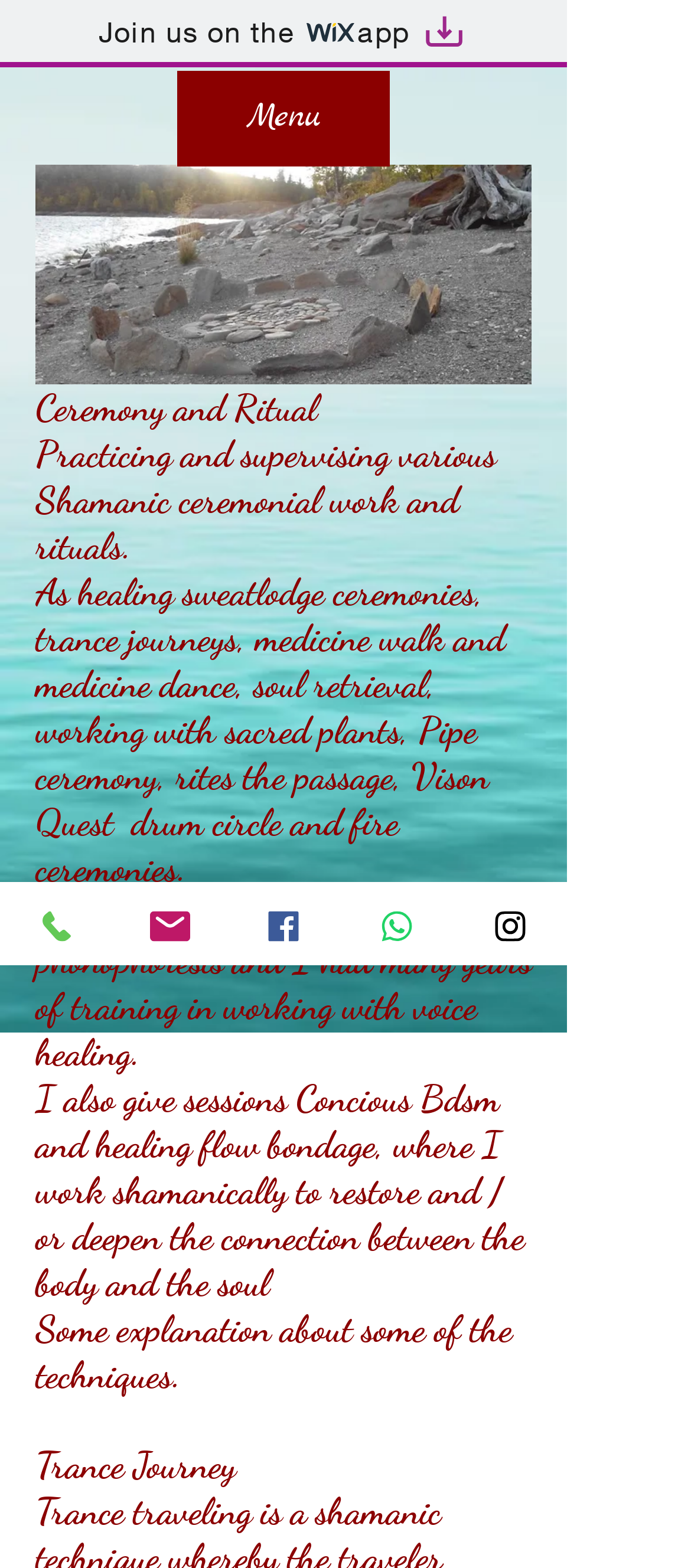Find the bounding box coordinates for the UI element that matches this description: "Email".

[0.164, 0.562, 0.328, 0.616]